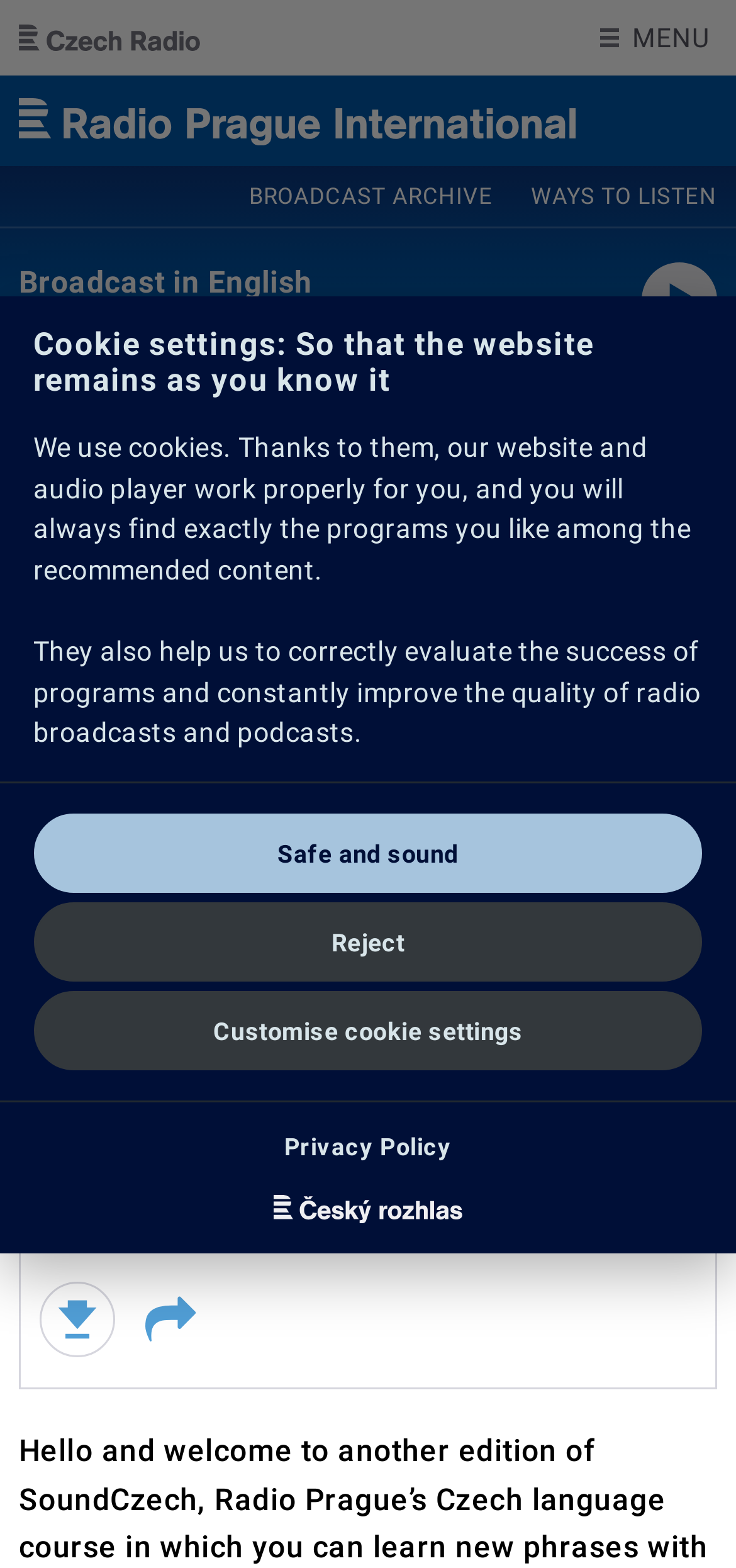Please determine the bounding box coordinates of the element to click in order to execute the following instruction: "Play the audio". The coordinates should be four float numbers between 0 and 1, specified as [left, top, right, bottom].

[0.051, 0.636, 0.205, 0.708]